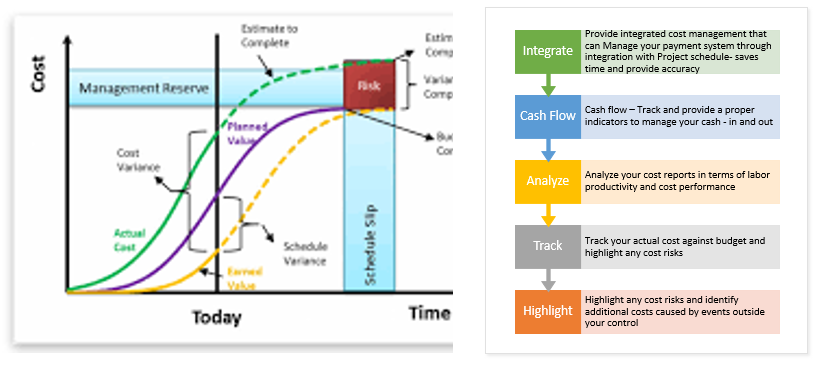Provide a thorough description of the image presented.

The image illustrates a cost management framework, combining a graphical representation of cost variance over time and strategic management processes. On the left side, a graph displays critical financial metrics such as Actual Cost, Planned Value, and Earned Value, along with the concept of Management Reserve, which acts as a buffer against unforeseen expenses. The graph is designed to highlight trends in project costs, demonstrating the effects of risk and schedule slip on overall project budgeting.

To the right, a structured workflow outlines essential steps for effective cost management. It emphasizes key aspects: Integrate, Cash Flow, Analyze, Track, and Highlight. Each step is designed to streamline the cost management process, ensuring accurate tracking of expenditures, providing insights into labor productivity, and identifying potential risks. This comprehensive approach aids clients in navigating financial projections effortlessly and enhances decision-making for project management.